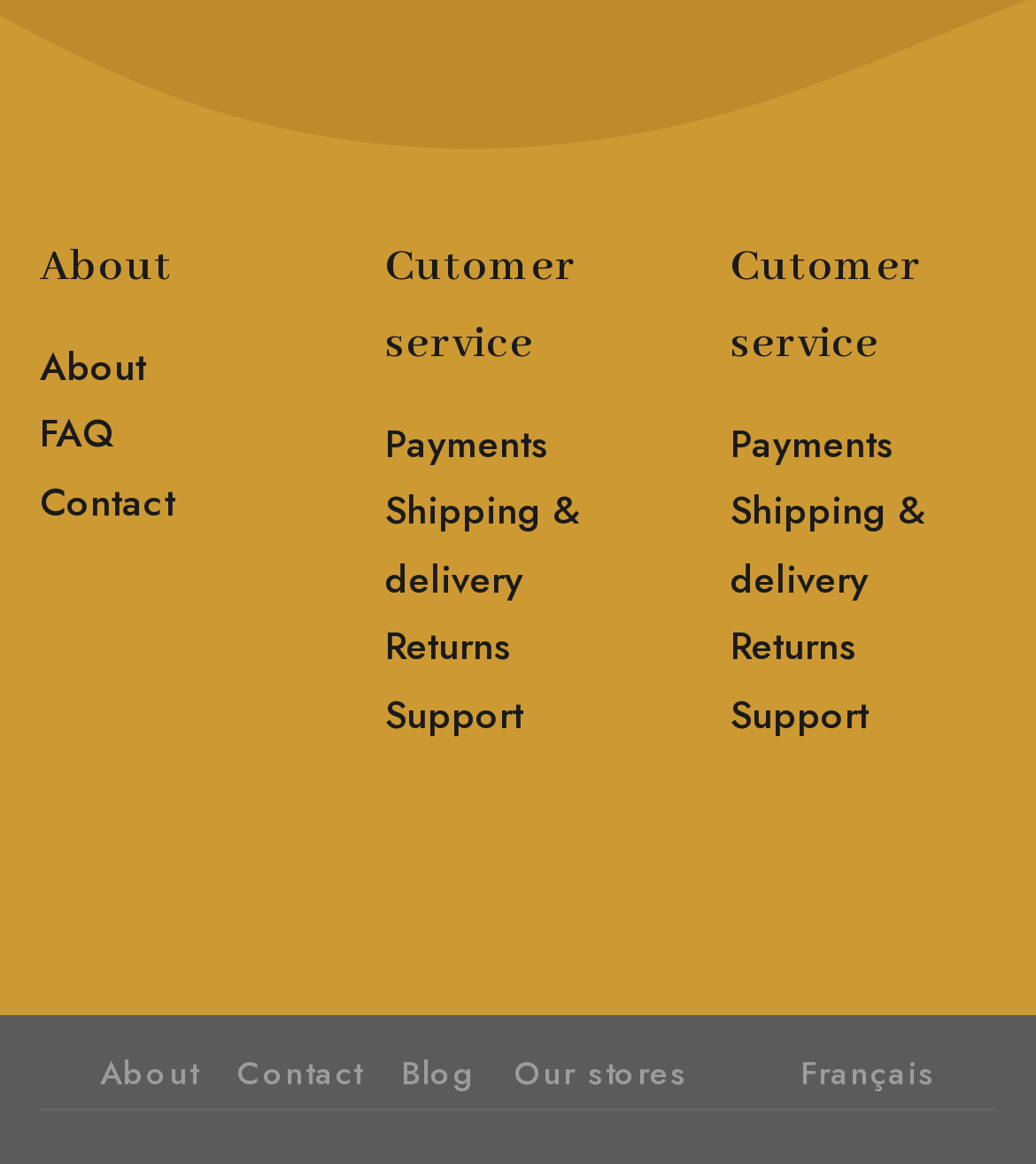Respond to the following query with just one word or a short phrase: 
How many sections are there on the webpage?

2